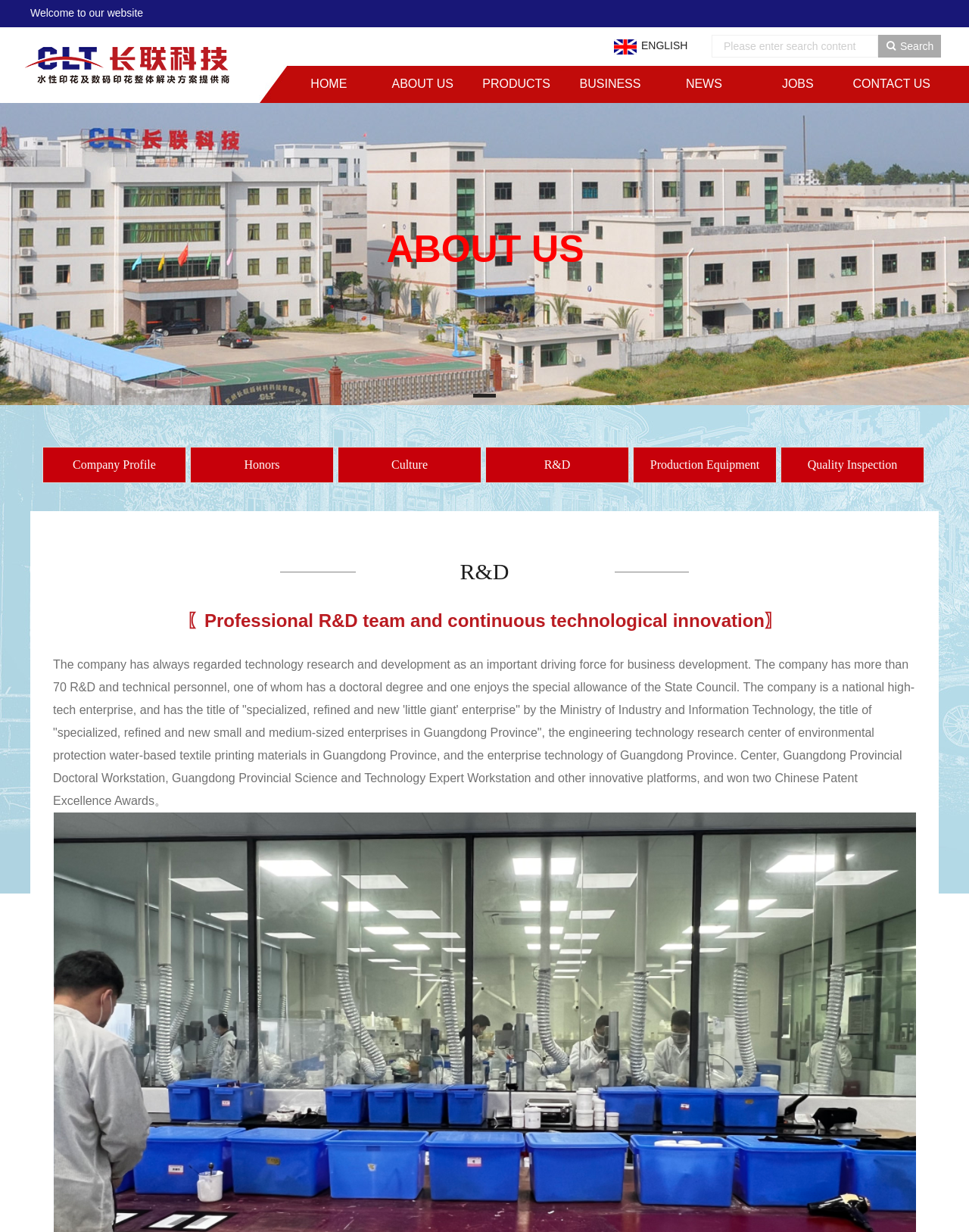Construct a comprehensive description capturing every detail on the webpage.

The webpage is about R&D-Dongguan Changlian New Material Technology Co., Ltd. At the top, there is a header section with a logo on the left and a search bar on the right. The logo is accompanied by a link labeled "Header_logo". The search bar has a placeholder text "Please enter search content" and a search button labeled "Search". 

Below the header section, there is a navigation menu with six headings: "HOME", "ABOUT US", "PRODUCTS", "BUSINESS", "NEWS", and "JOBS", each with a corresponding link. These headings are evenly spaced and span across the top of the page.

On the left side of the page, there is a section about the company, with a heading "ABOUT US" and five generic elements labeled "Company Profile", "Honors", "Culture", "R&D", and "Production Equipment", which are stacked vertically.

On the right side of the page, there is a section about the company's R&D capabilities, with a heading "R&D" and a paragraph of text describing the company's R&D team and achievements. The text is divided into three parts, with a blank line in between.

At the top right corner of the page, there are two language options: "ENGLISH" and "语言" (which is accompanied by a flag icon).

Overall, the webpage has a clean and organized layout, with clear headings and concise text.